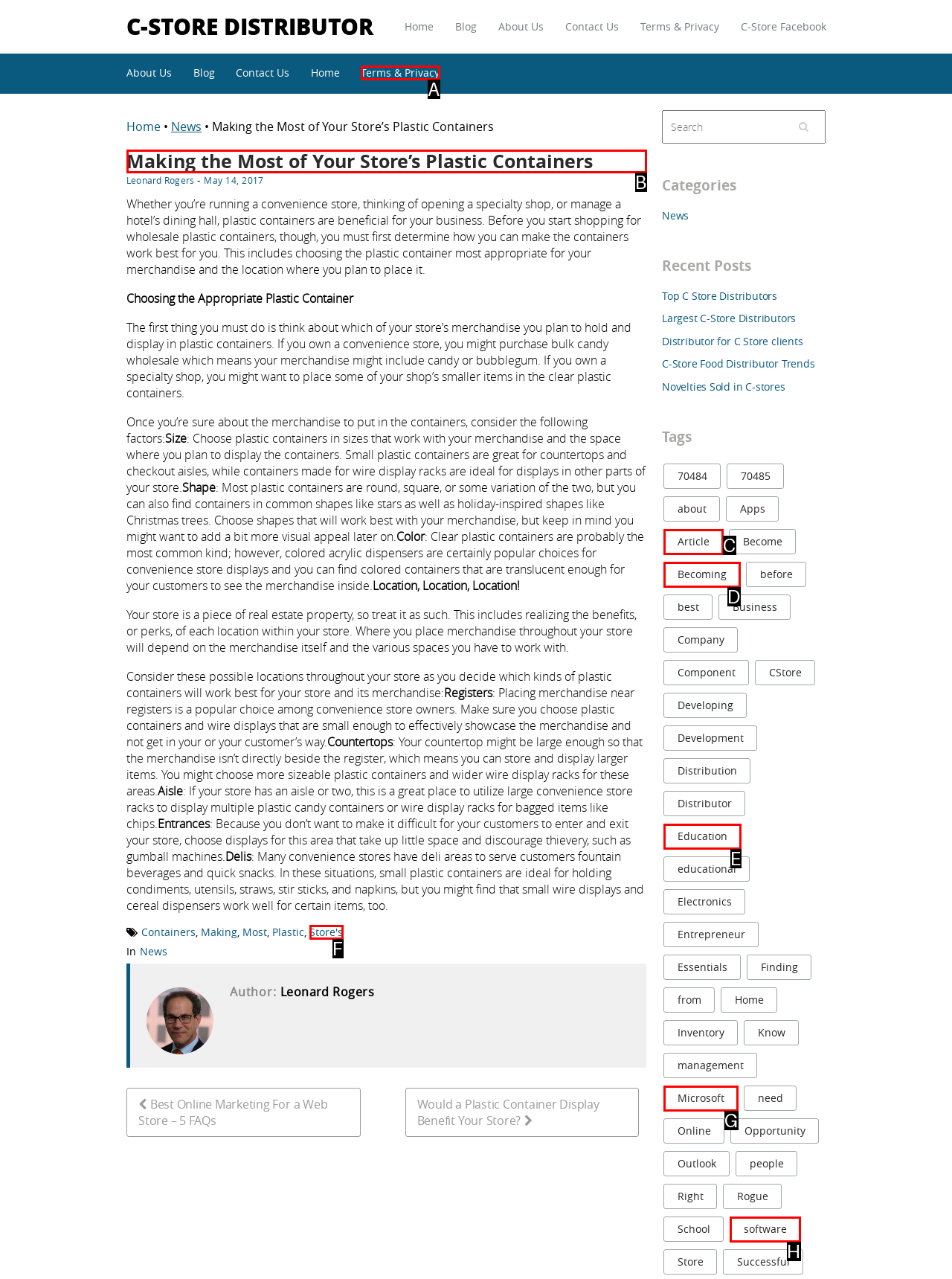Choose the letter of the option you need to click to Read the 'Making the Most of Your Store’s Plastic Containers' article. Answer with the letter only.

B